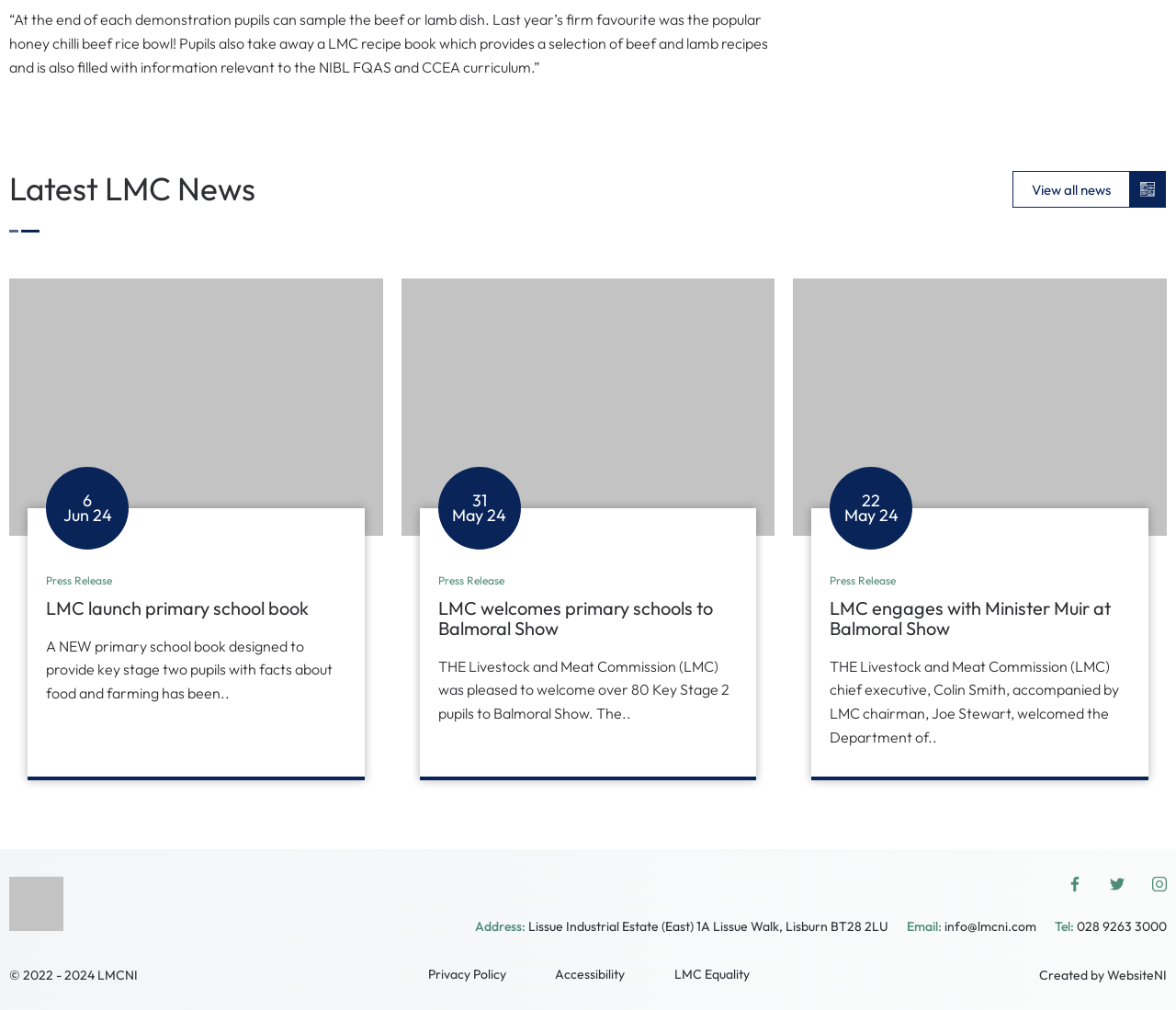What is the topic of the latest news?
Based on the image, provide your answer in one word or phrase.

LMC News